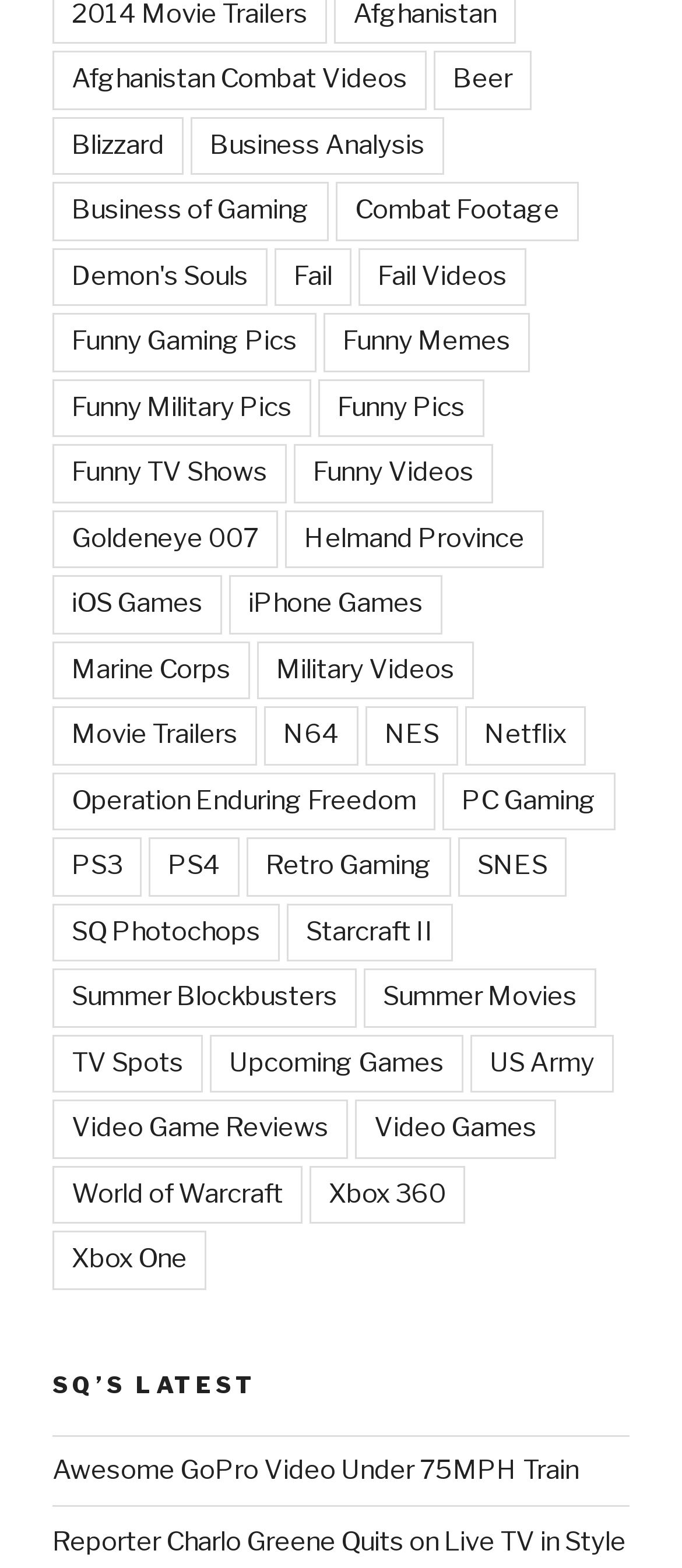Are there any links to gaming platforms on this website?
Give a single word or phrase answer based on the content of the image.

Yes